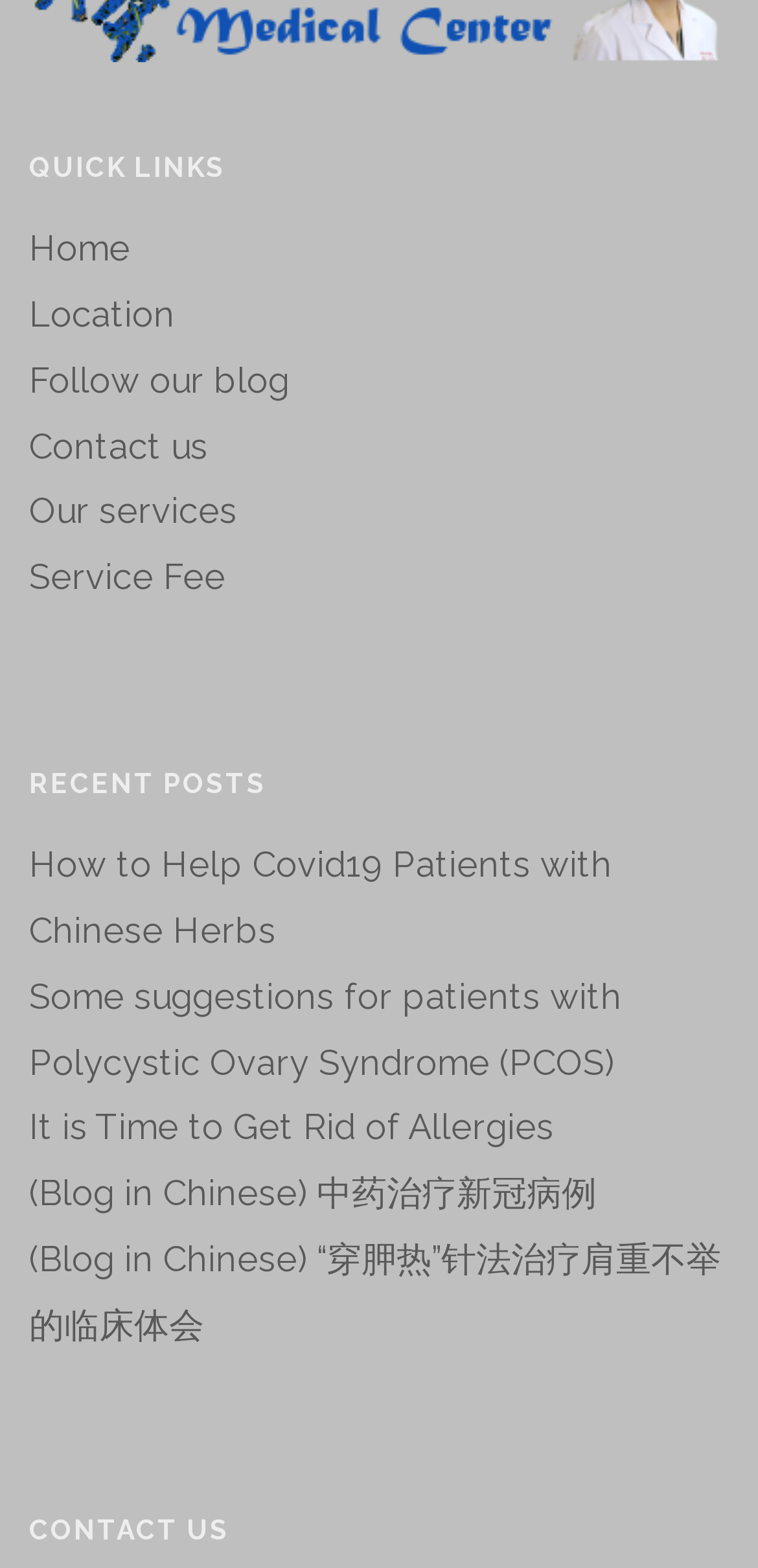What is the title of the second recent post?
Using the screenshot, give a one-word or short phrase answer.

Some suggestions for patients with Polycystic Ovary Syndrome (PCOS)